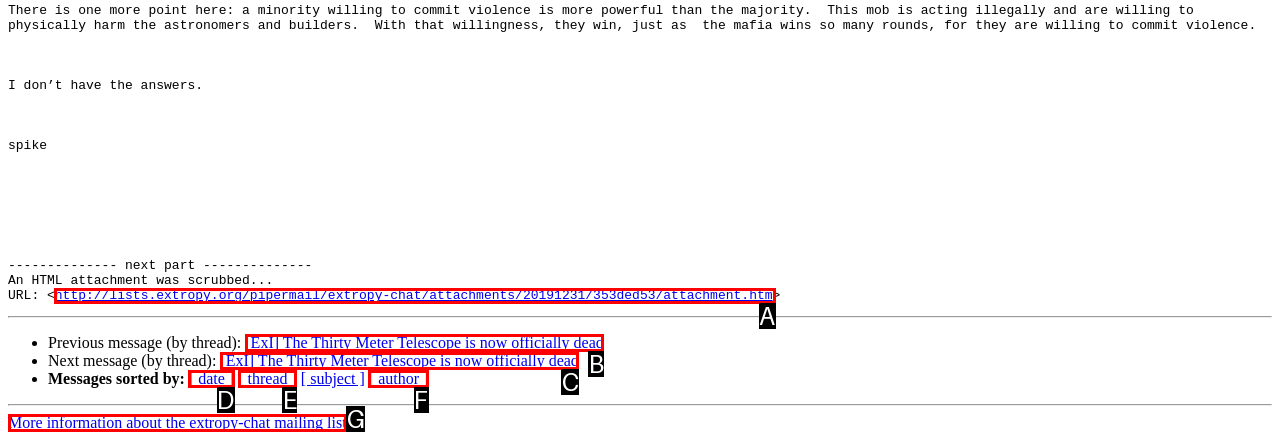Select the HTML element that matches the description: http://lists.extropy.org/pipermail/extropy-chat/attachments/20191231/353ded53/attachment.htm. Provide the letter of the chosen option as your answer.

A